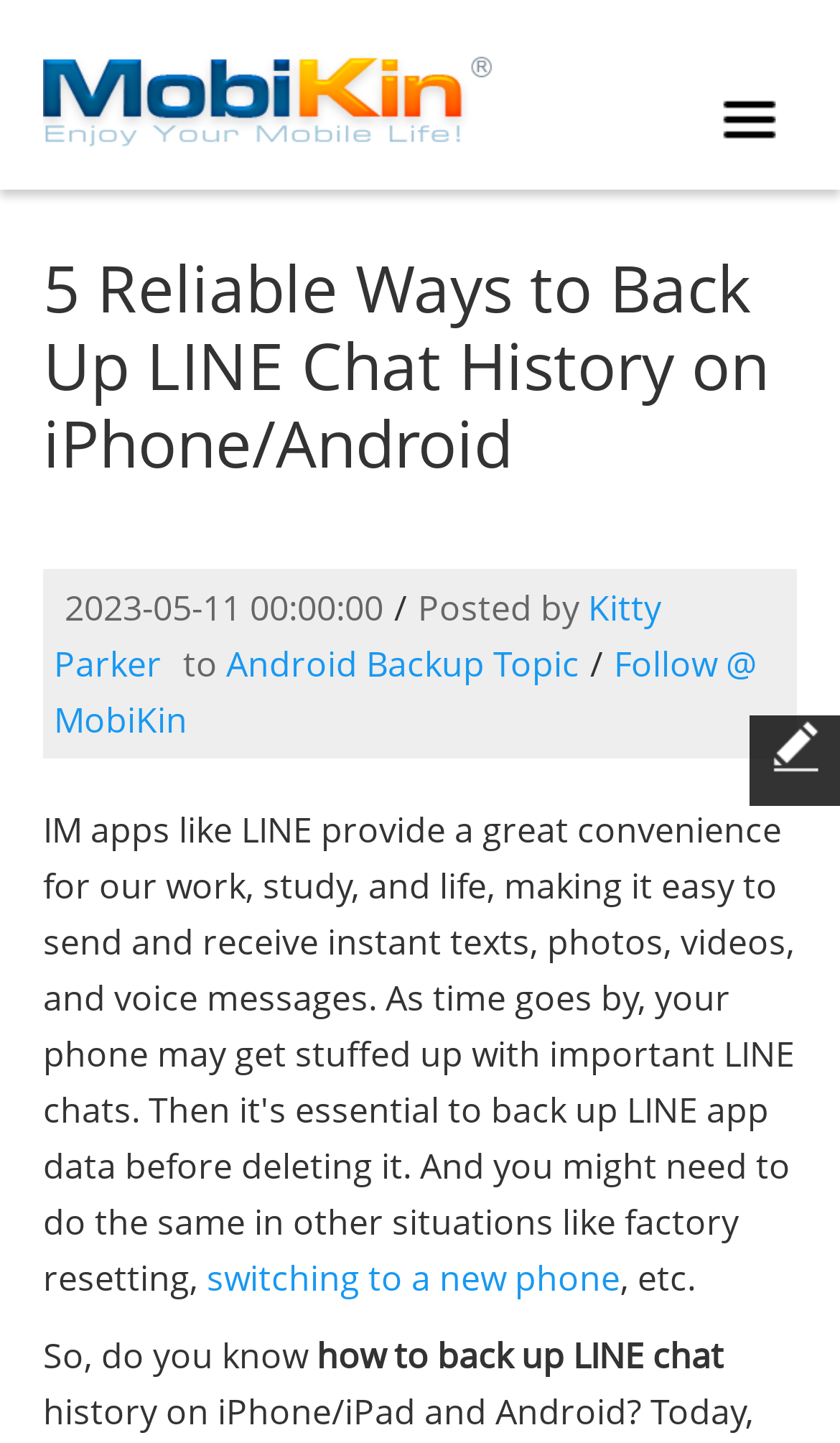Please determine the bounding box coordinates for the element with the description: "Android Backup Topic".

[0.269, 0.444, 0.69, 0.476]